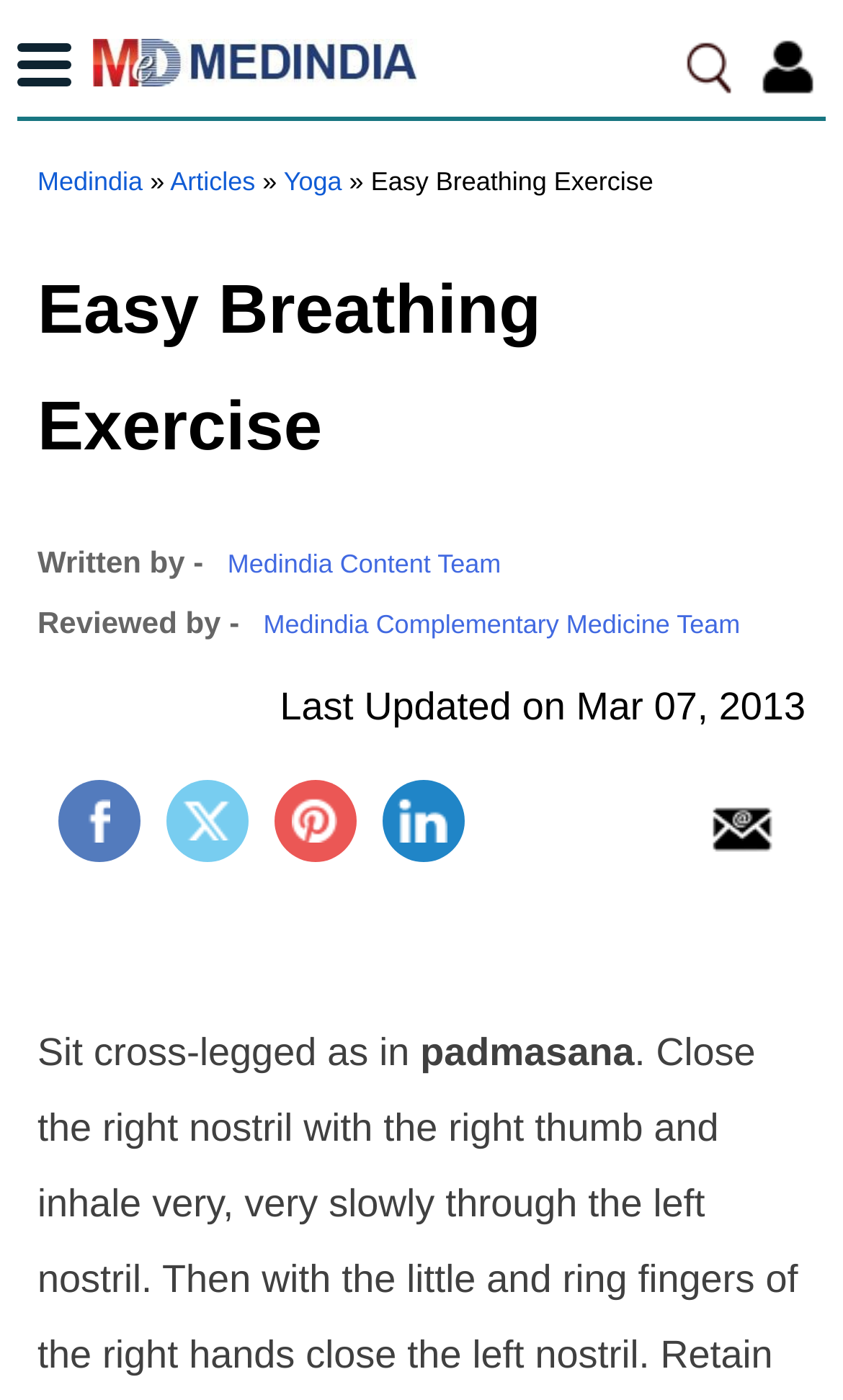Your task is to extract the text of the main heading from the webpage.

Easy Breathing Exercise